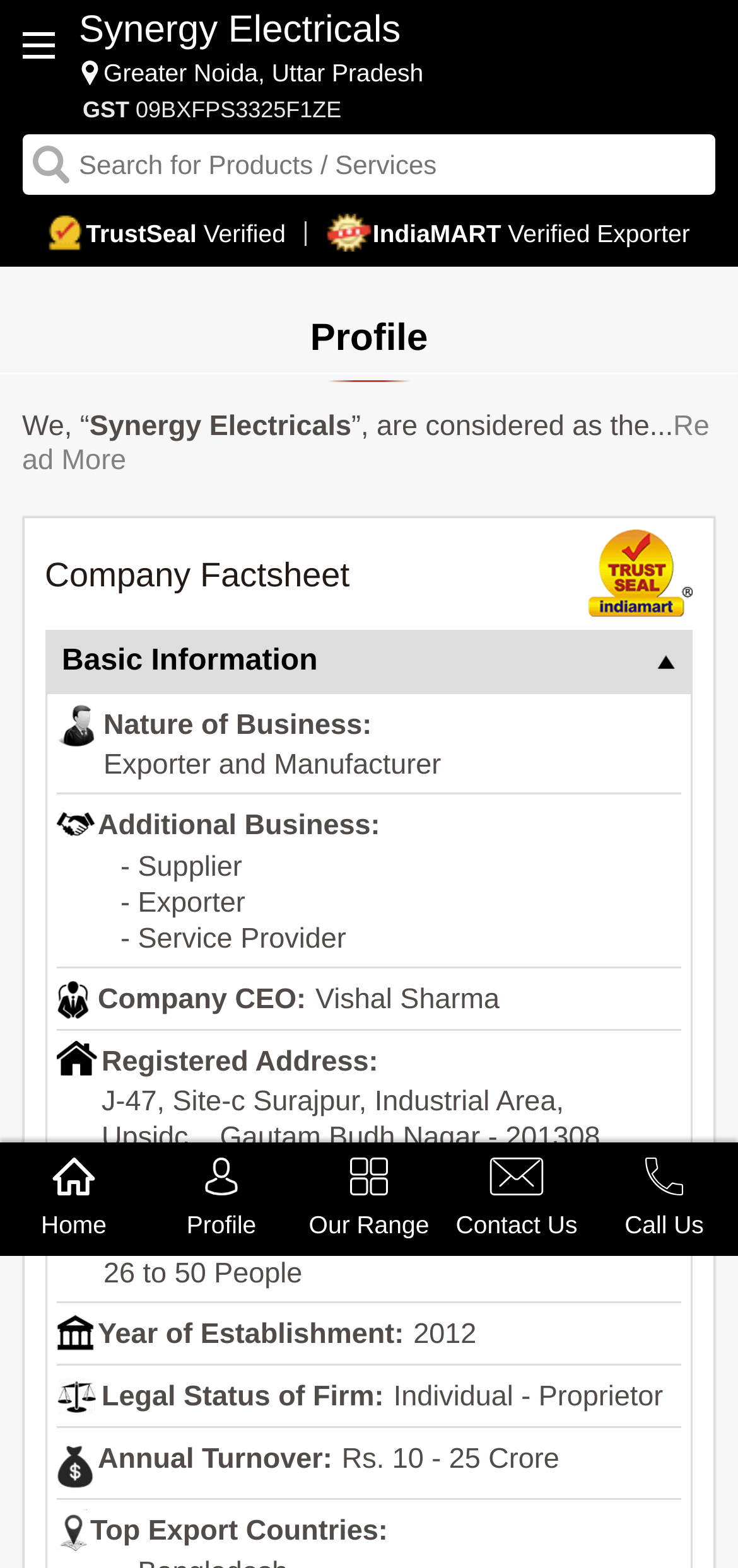Provide a comprehensive caption for the webpage.

The webpage is about Synergy Electricals, a manufacturer of electrical panels and other products, based in Greater Noida, Uttar Pradesh, India. At the top, there is a navigation menu with links to "Home", "Profile", "Our Range", "Contact Us", and "Call Us". Below the navigation menu, there is a company logo and a search bar.

On the left side, there is a section with the company's name, address, and GST number. Below this section, there is a TrustSeal verification badge and a link to IndiaMART, a business directory.

The main content of the webpage is divided into two sections. The first section is a brief introduction to the company, stating that Synergy Electricals is a leading manufacturer of electrical panels and other products. There is a "Read More" link at the bottom of this section.

The second section is a company factsheet, which provides detailed information about the company, including its nature of business, additional business, company CEO, registered address, total number of employees, year of establishment, legal status of firm, annual turnover, and top export countries. This section is organized into several subheadings, each with a brief description or list of information.

There are several images on the webpage, including the company logo, TrustSeal badge, and IndiaMART logo. The overall layout of the webpage is clean and easy to navigate, with clear headings and concise text.